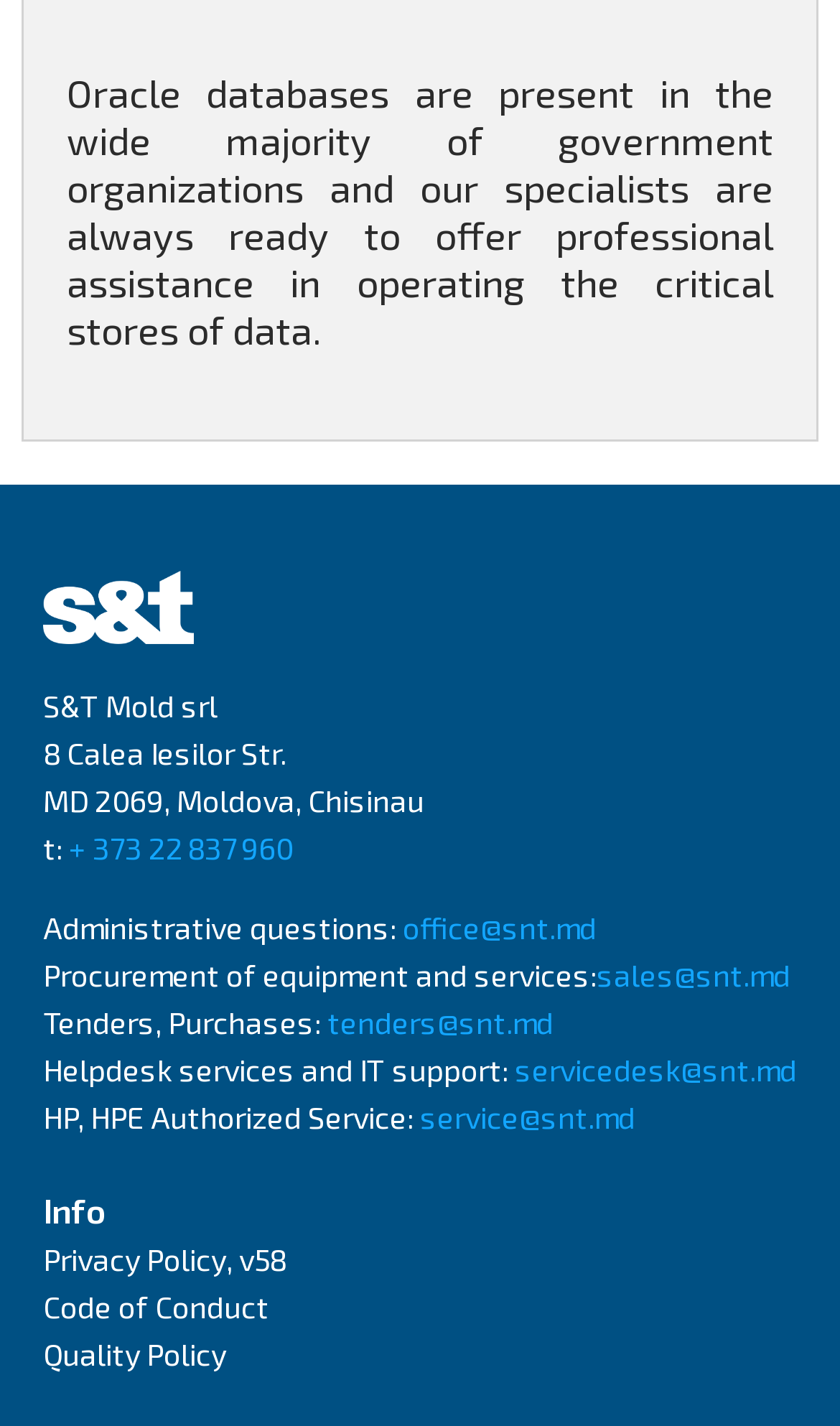Find the bounding box coordinates for the area that should be clicked to accomplish the instruction: "Send email to sales".

[0.71, 0.671, 0.941, 0.697]